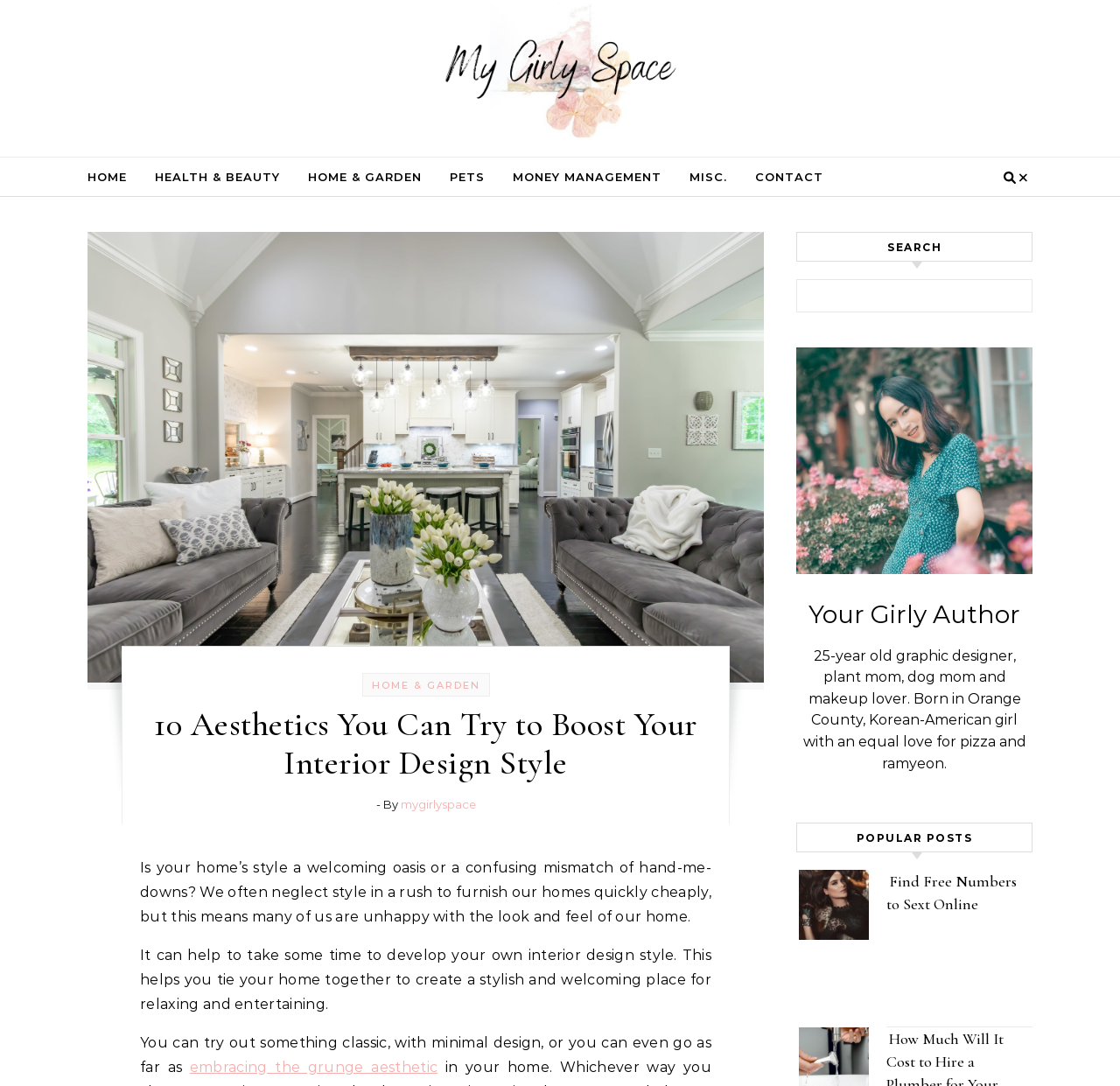Please identify the bounding box coordinates of the area that needs to be clicked to follow this instruction: "Search for something".

[0.711, 0.257, 0.922, 0.288]